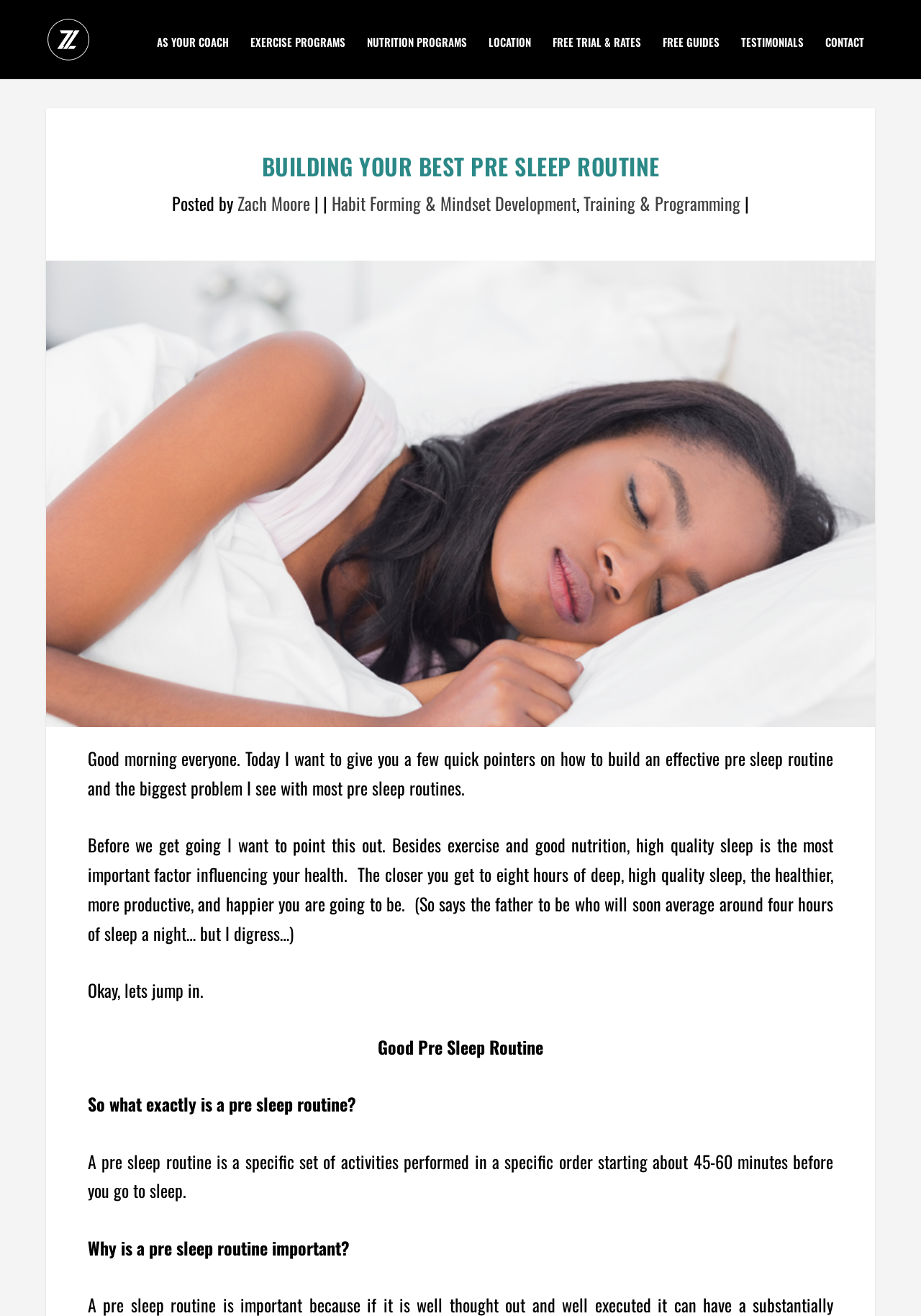Find and indicate the bounding box coordinates of the region you should select to follow the given instruction: "Learn about Habit Forming & Mindset Development".

[0.36, 0.144, 0.626, 0.164]